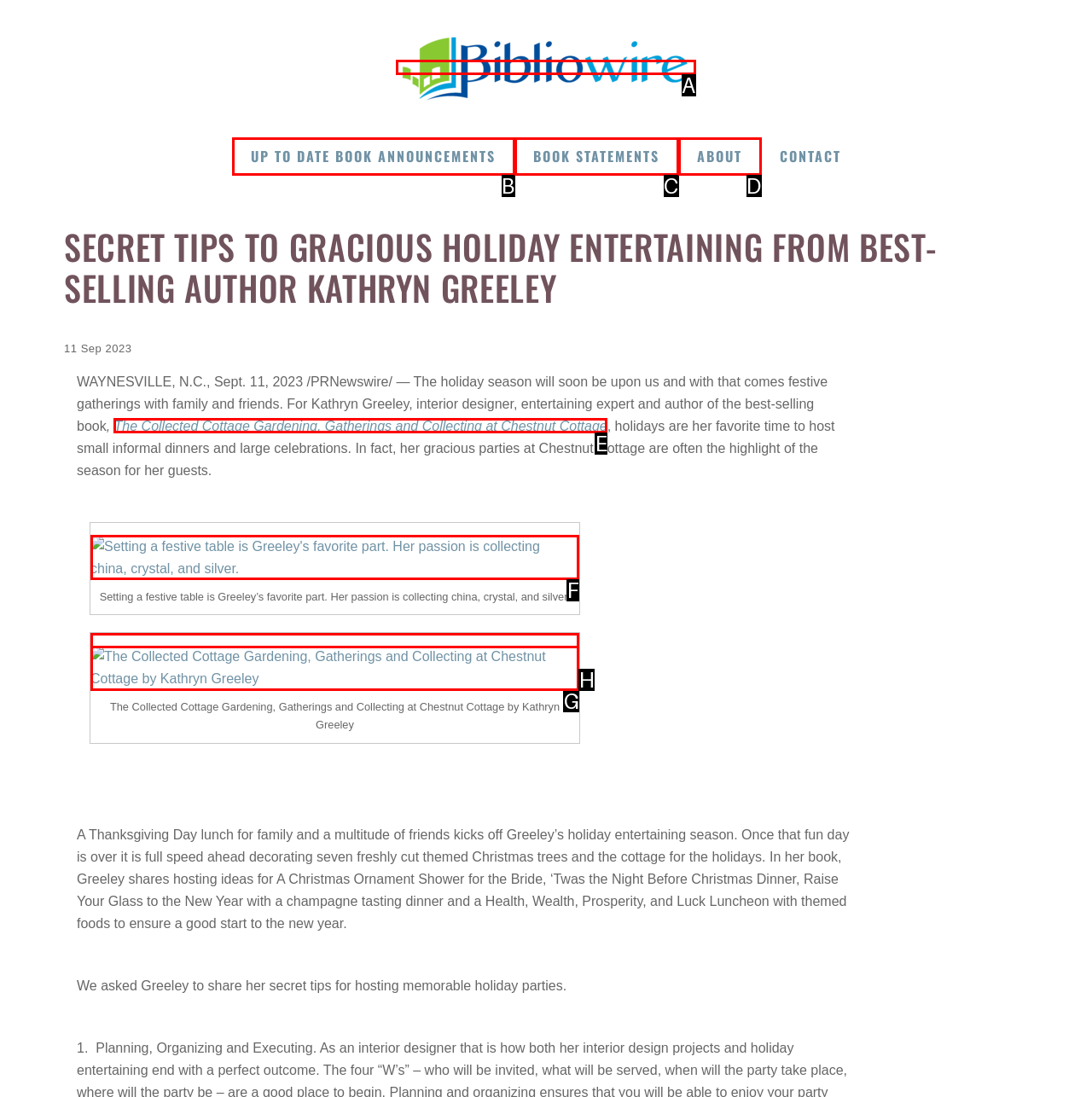Determine which element should be clicked for this task: Click the link to Biblio Wire
Answer with the letter of the selected option.

A